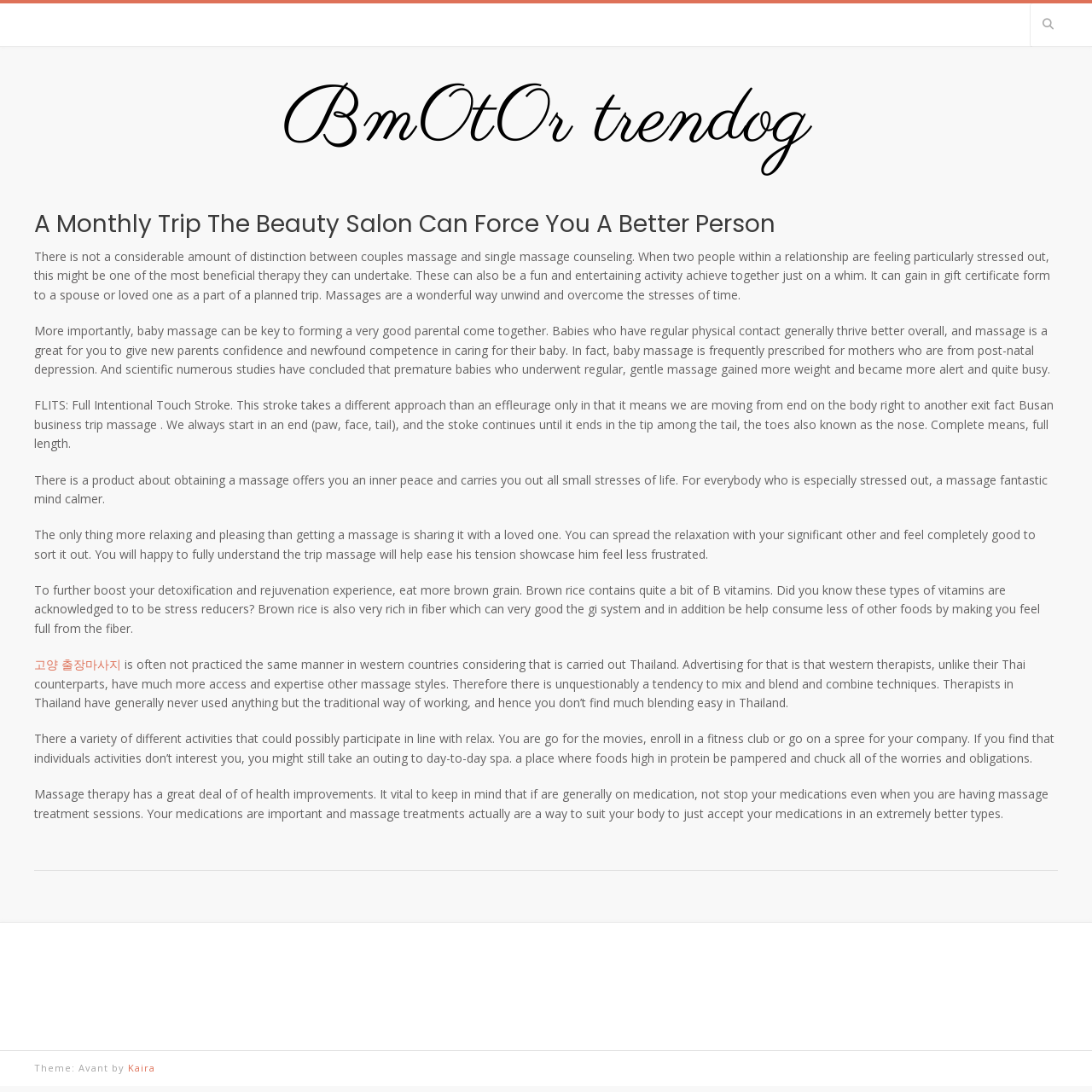Respond with a single word or phrase to the following question: What is FLITS in the context of massage?

Full Intentional Touch Stroke